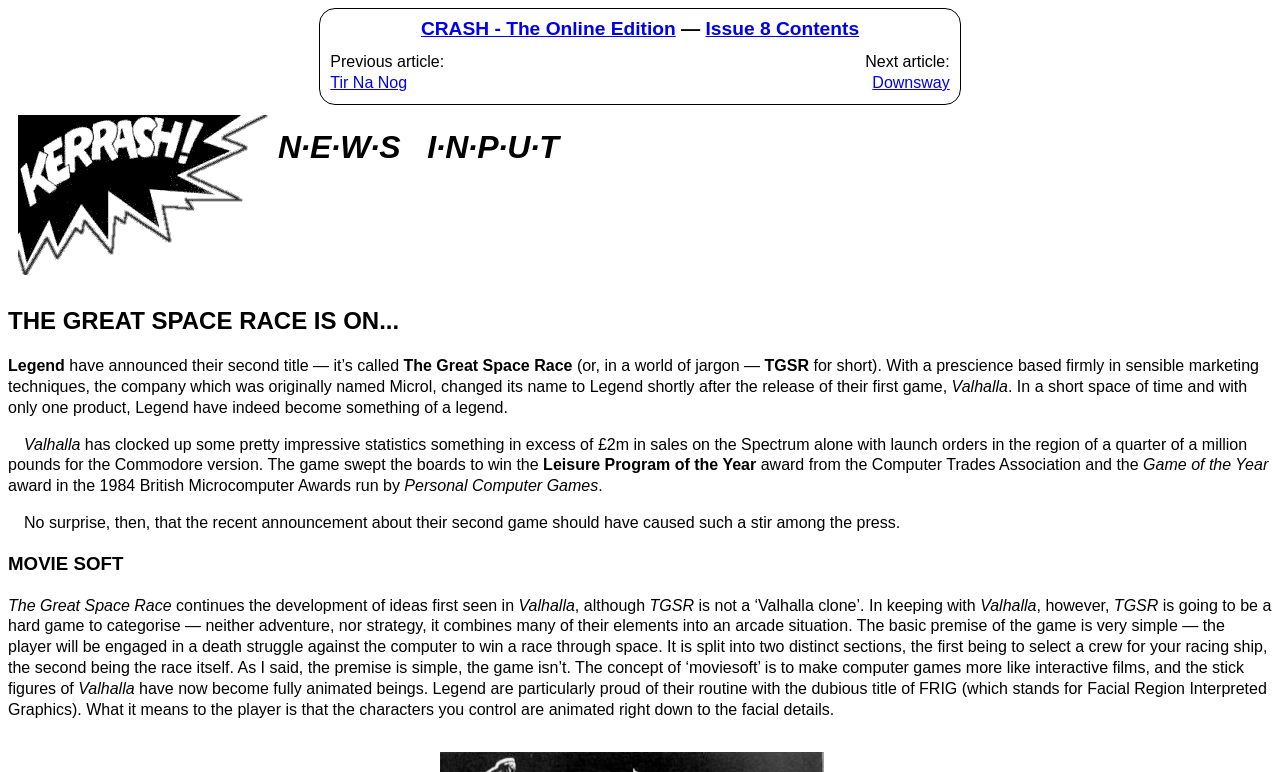What is the name of the award won by Valhalla?
Answer the question with a detailed and thorough explanation.

The name of the award won by Valhalla can be determined by reading the text on the webpage. The text mentions that Valhalla won the 'Leisure Program of the Year' award from the Computer Trades Association and the 'Game of the Year' award in the 1984 British Microcomputer Awards.